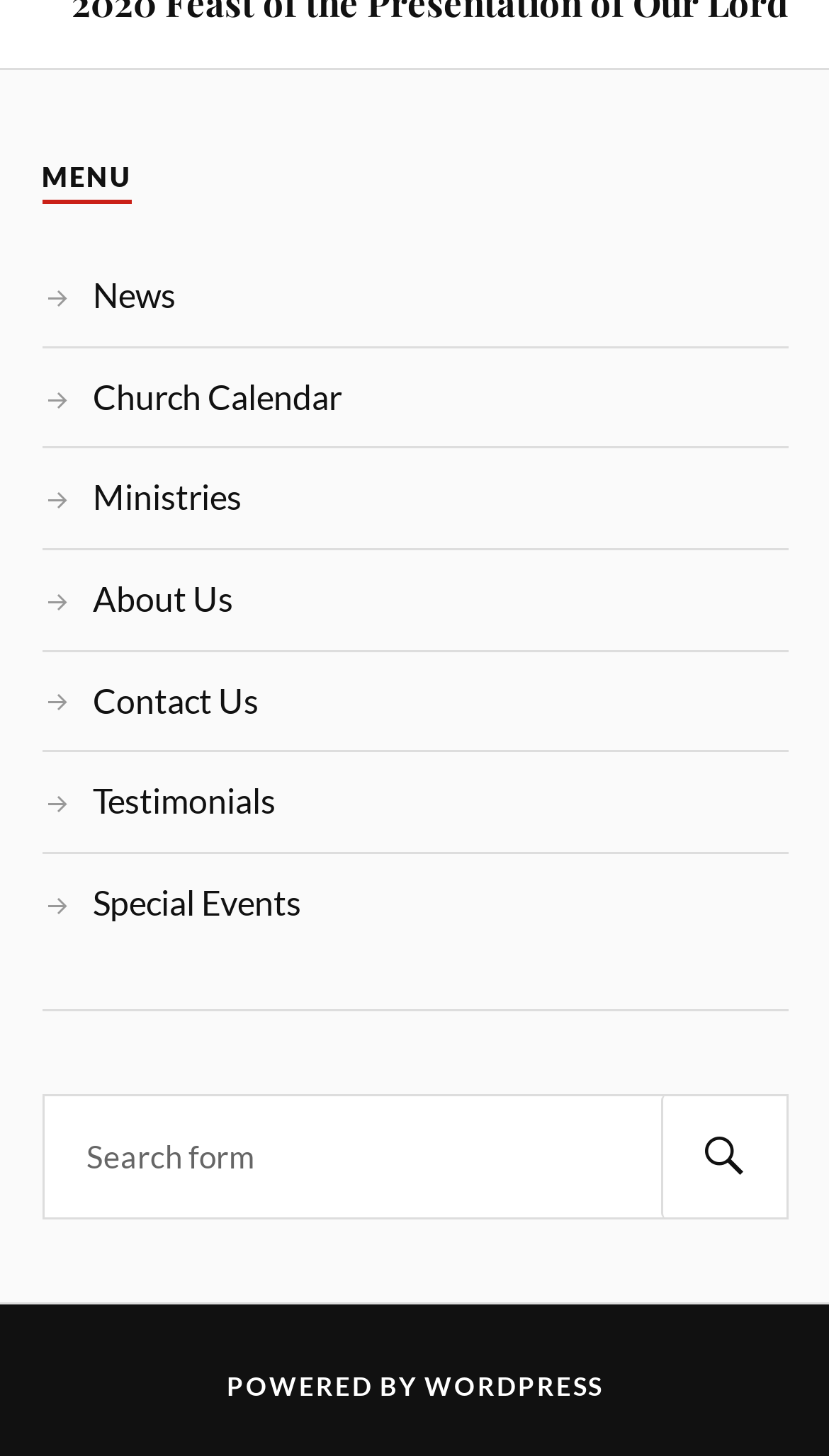Please find the bounding box coordinates of the element that you should click to achieve the following instruction: "Go to About Us". The coordinates should be presented as four float numbers between 0 and 1: [left, top, right, bottom].

[0.112, 0.397, 0.281, 0.424]